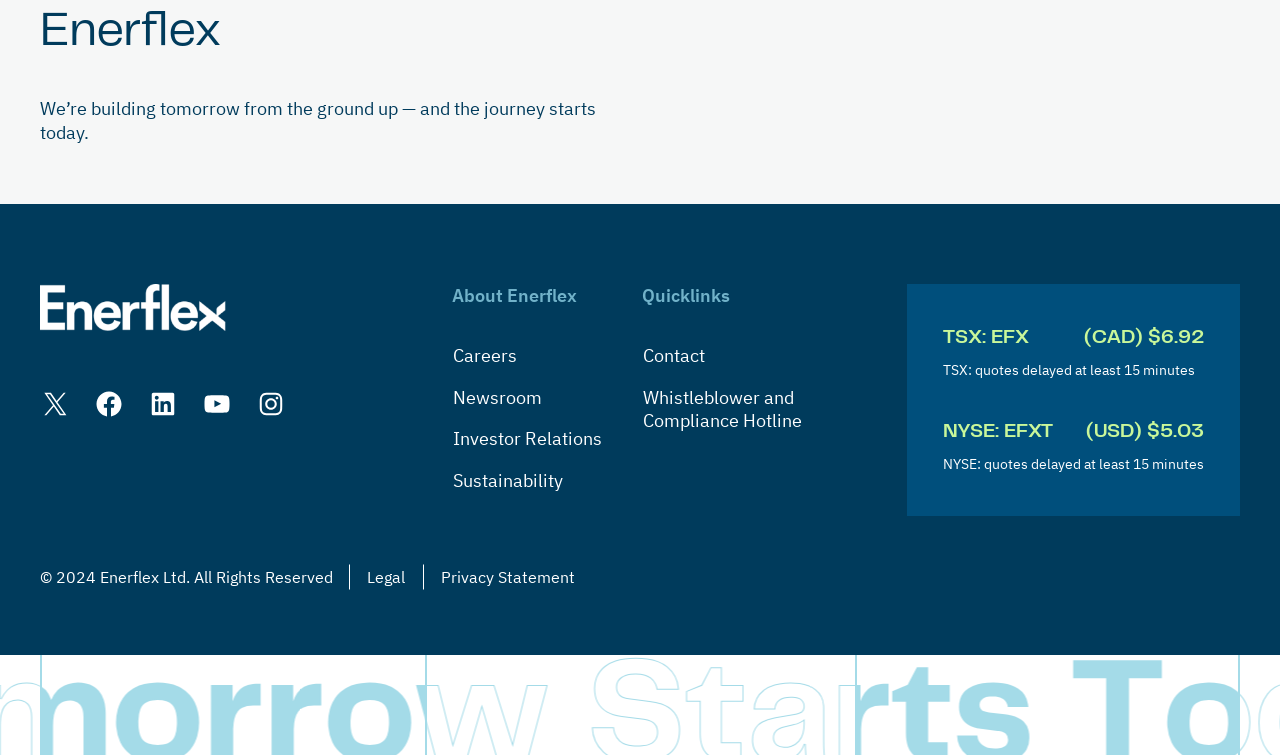Calculate the bounding box coordinates for the UI element based on the following description: "alt="Enerflex Ltd."". Ensure the coordinates are four float numbers between 0 and 1, i.e., [left, top, right, bottom].

[0.031, 0.376, 0.18, 0.452]